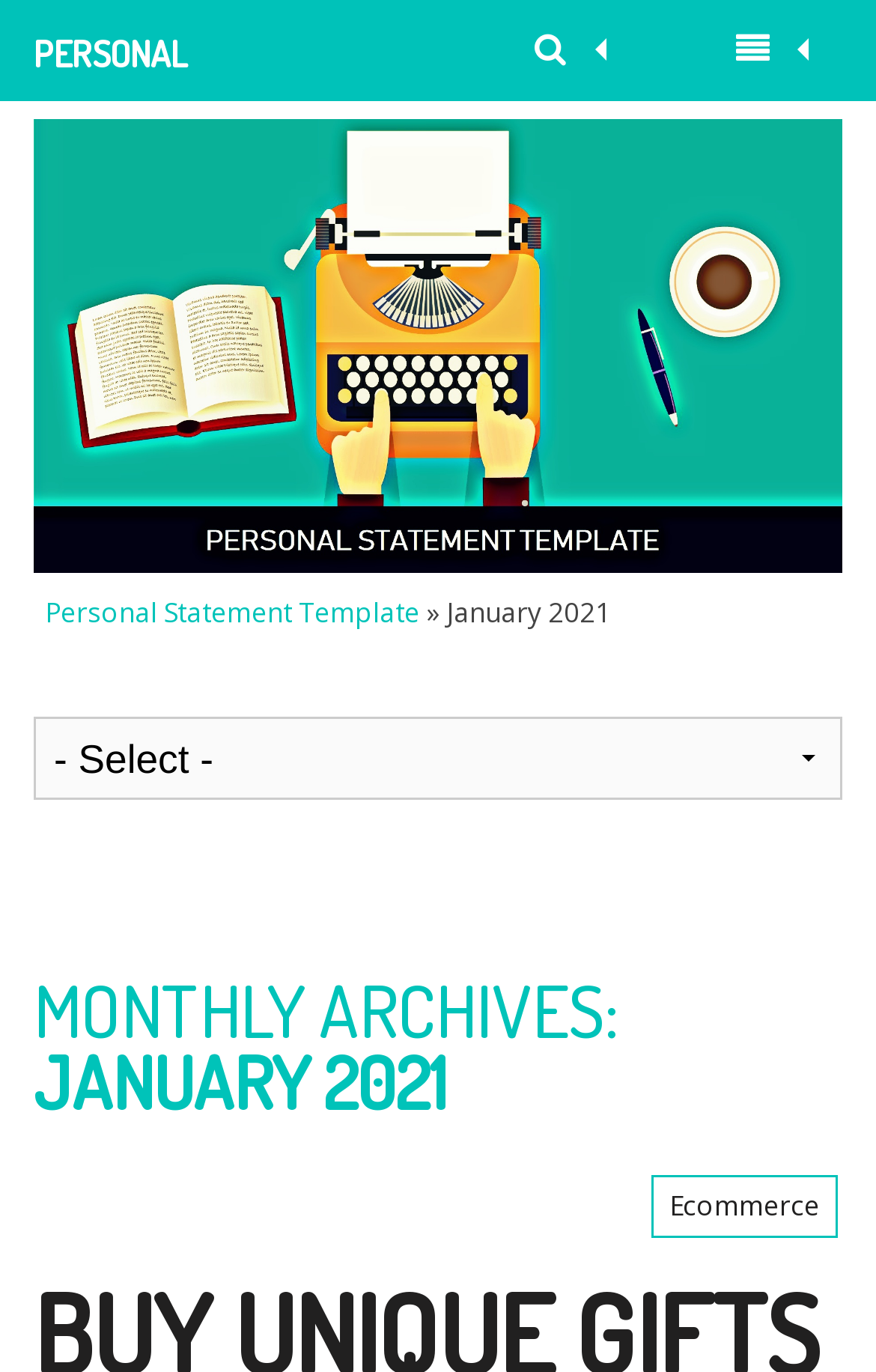Given the webpage screenshot and the description, determine the bounding box coordinates (top-left x, top-left y, bottom-right x, bottom-right y) that define the location of the UI element matching this description: Personal Statement Template

[0.038, 0.0, 0.337, 0.074]